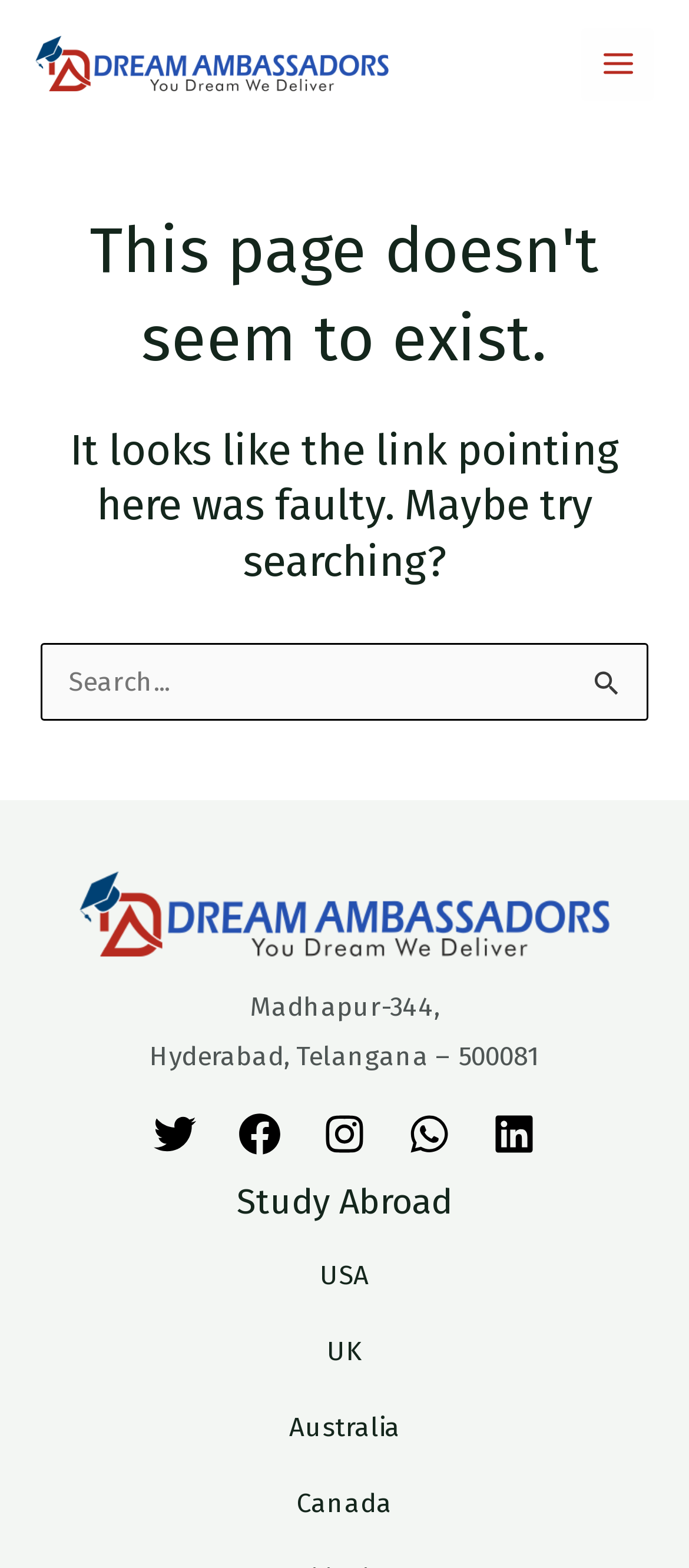Please specify the bounding box coordinates of the clickable region necessary for completing the following instruction: "Search for something". The coordinates must consist of four float numbers between 0 and 1, i.e., [left, top, right, bottom].

[0.059, 0.41, 0.941, 0.459]